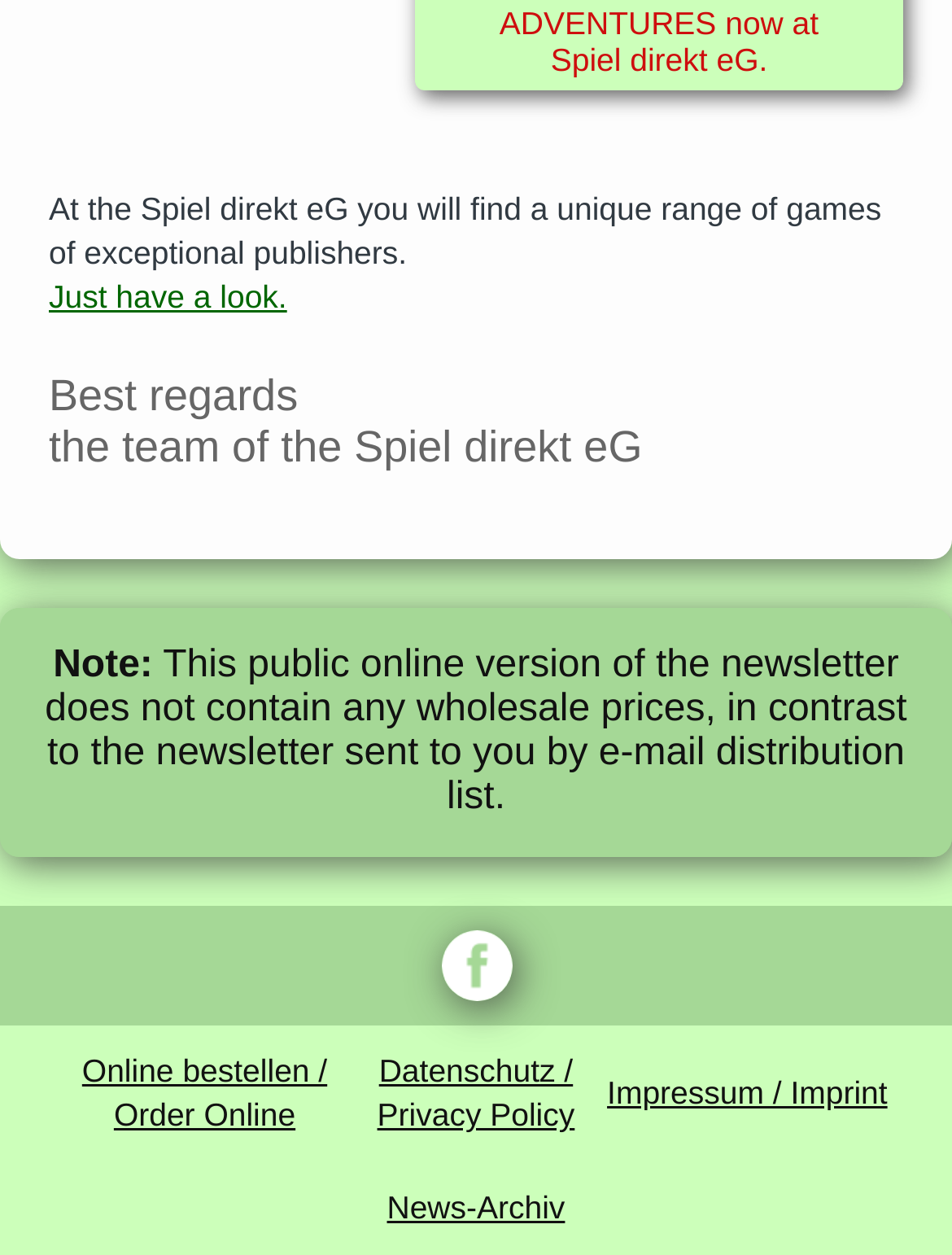What is the language of the webpage content?
Examine the image and give a concise answer in one word or a short phrase.

German and English